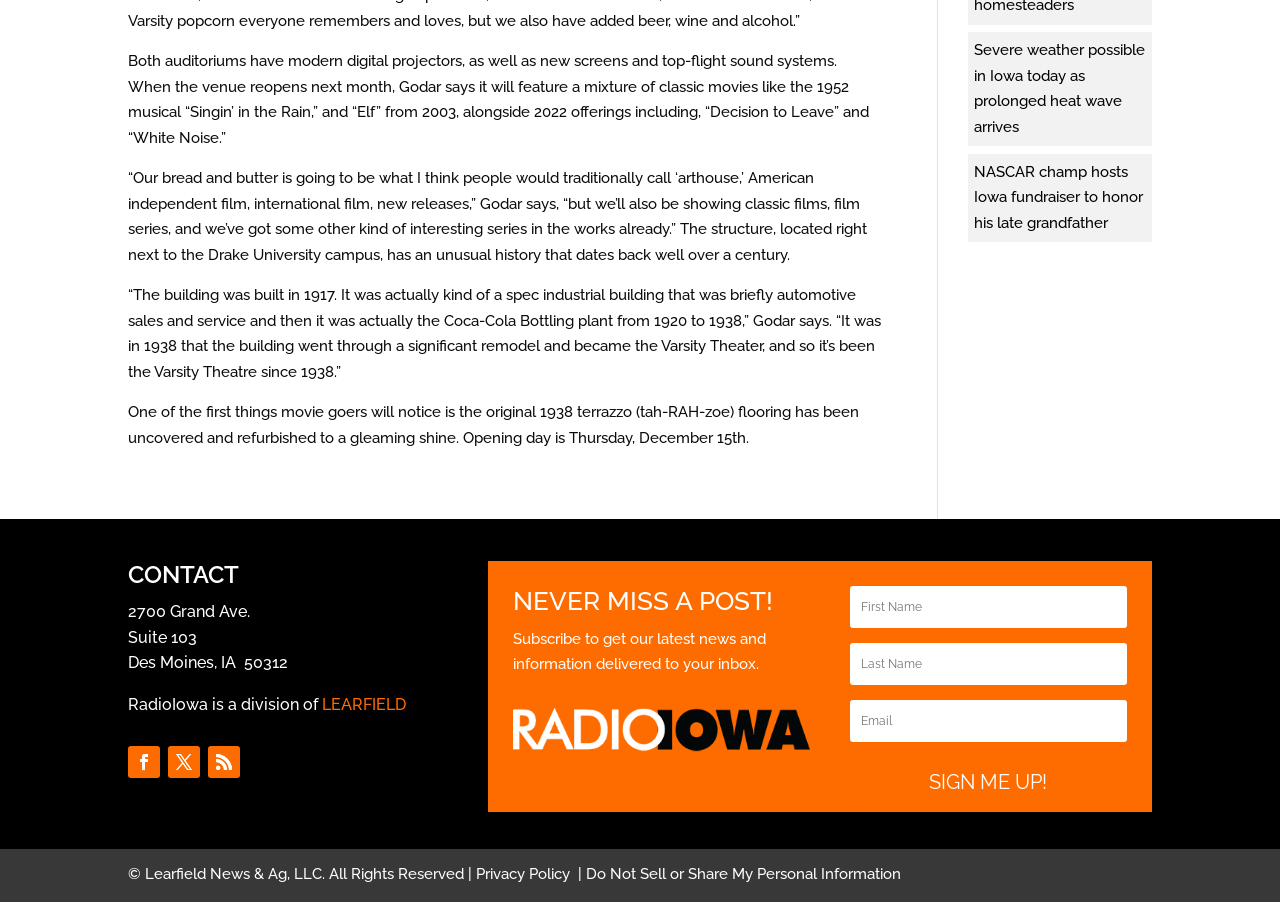Using the given description, provide the bounding box coordinates formatted as (top-left x, top-left y, bottom-right x, bottom-right y), with all values being floating point numbers between 0 and 1. Description: name="et_pb_signup_email" placeholder="Email"

[0.664, 0.776, 0.88, 0.822]